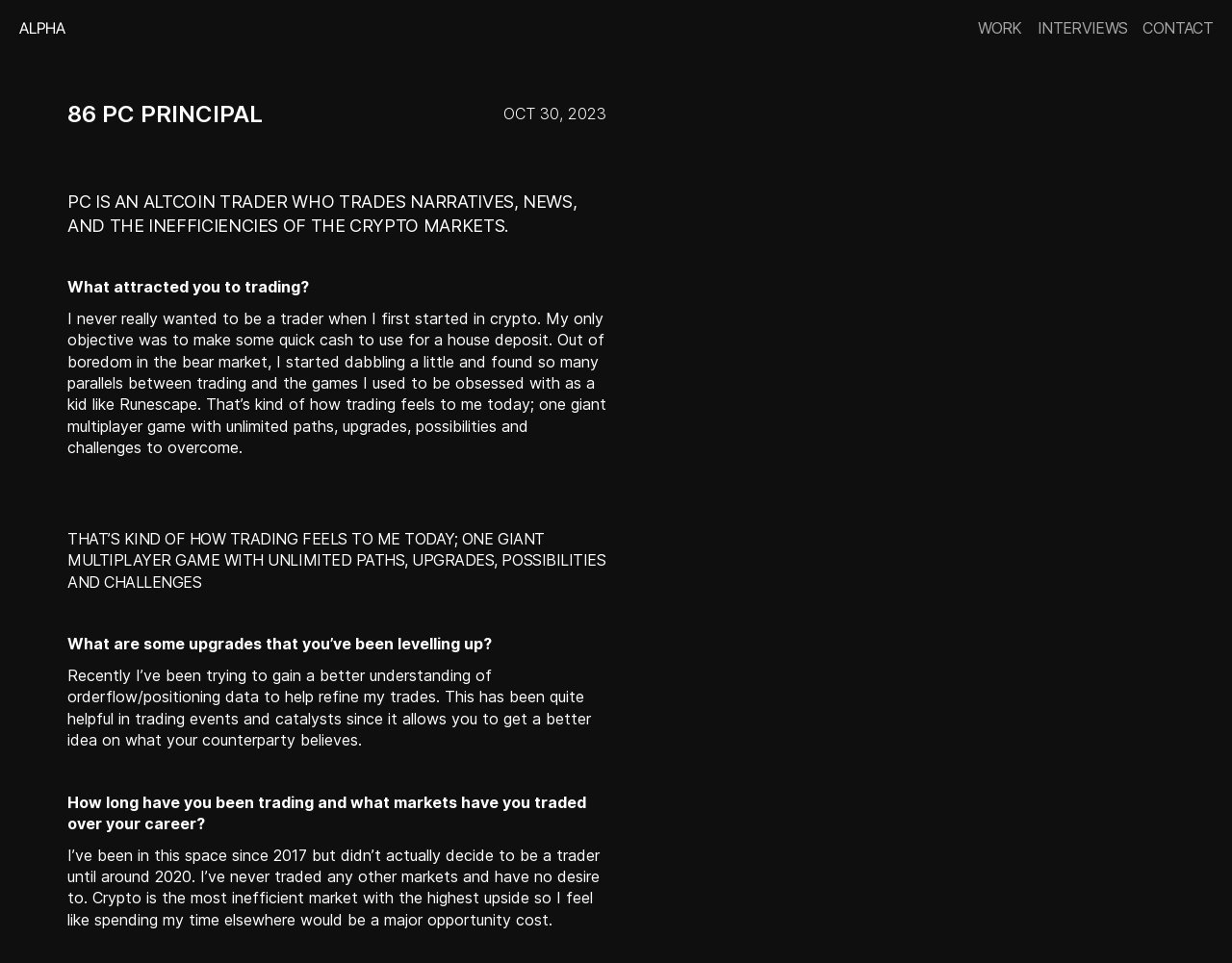By analyzing the image, answer the following question with a detailed response: What is the trader's objective when he first started in crypto?

According to the StaticText 'I never really wanted to be a trader when I first started in crypto. My only objective was to make some quick cash to use for a house deposit.', the trader's objective was to make quick cash when he first started in crypto.